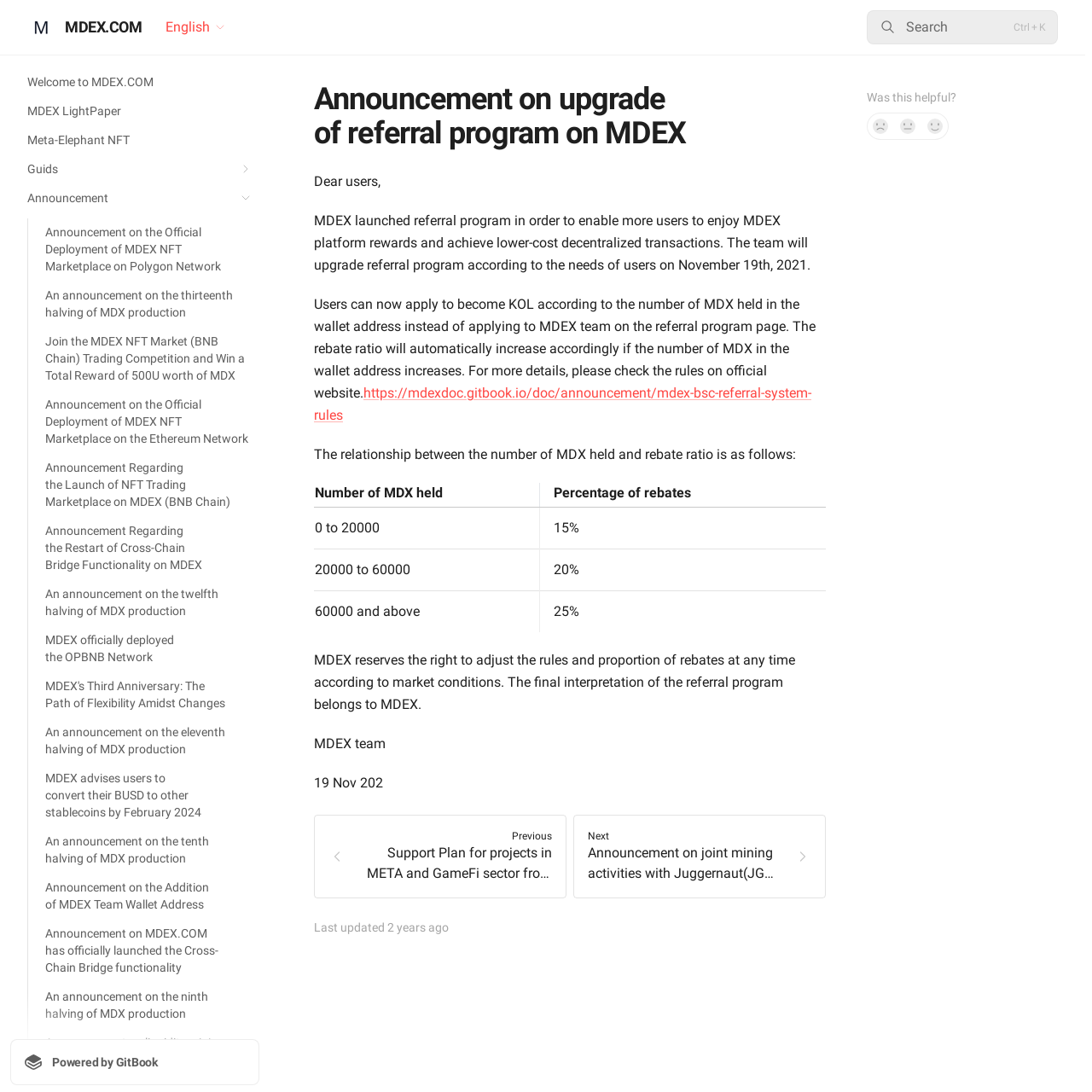Provide the bounding box coordinates of the HTML element described as: "aria-label="No" title="No"". The bounding box coordinates should be four float numbers between 0 and 1, i.e., [left, top, right, bottom].

[0.794, 0.103, 0.819, 0.128]